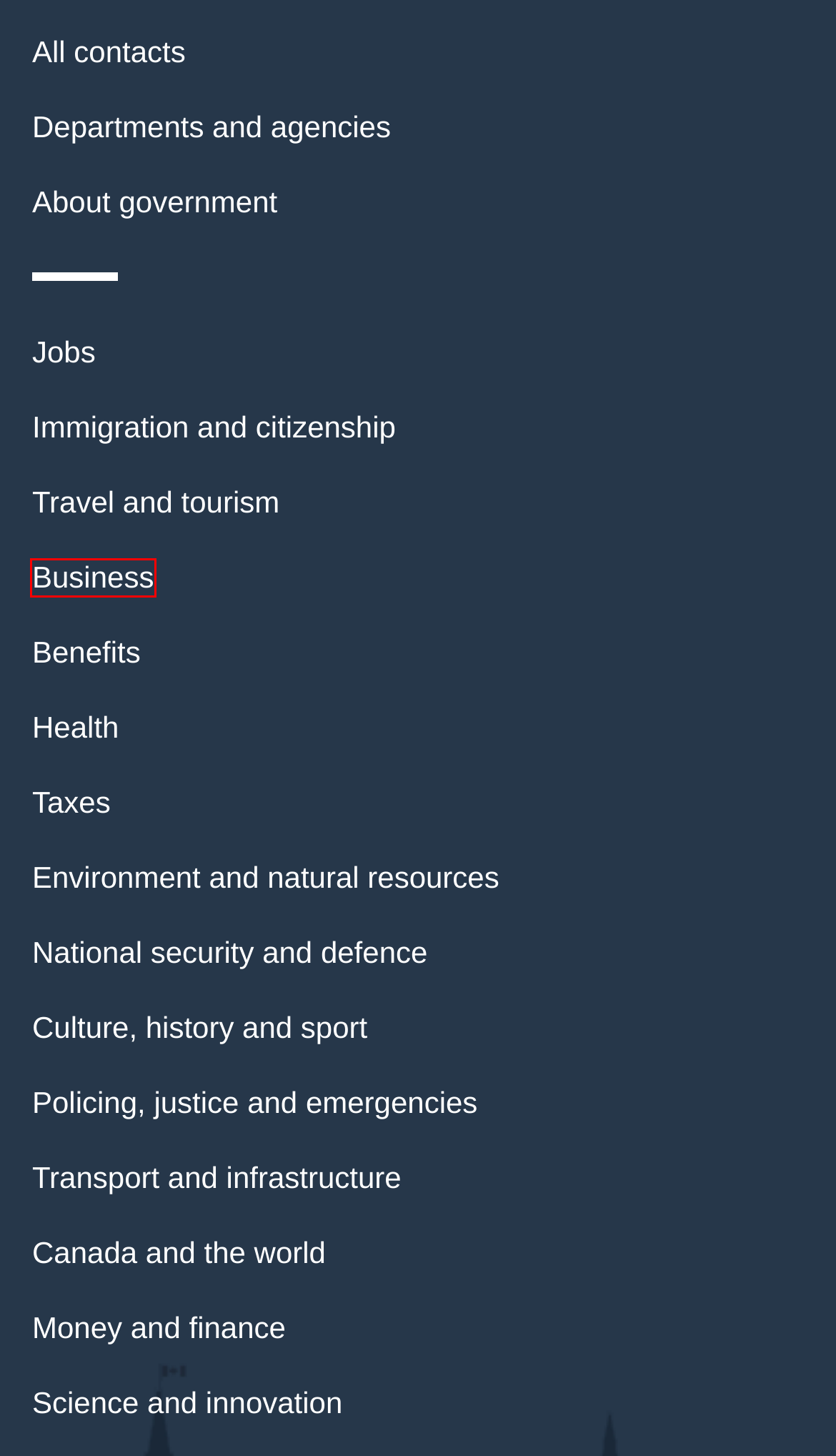A screenshot of a webpage is given, marked with a red bounding box around a UI element. Please select the most appropriate webpage description that fits the new page after clicking the highlighted element. Here are the candidates:
A. Science and innovation - Canada.ca
B. Jobs and the workplace - Canada.ca
C. National security and defence - Canada.ca
D. Taxes - Canada.ca
E. About government - Canada.ca
F. Transport and infrastructure - Canada.ca
G. Business and industry - Canada.ca
H. Environment and natural resources - Canada.ca

G